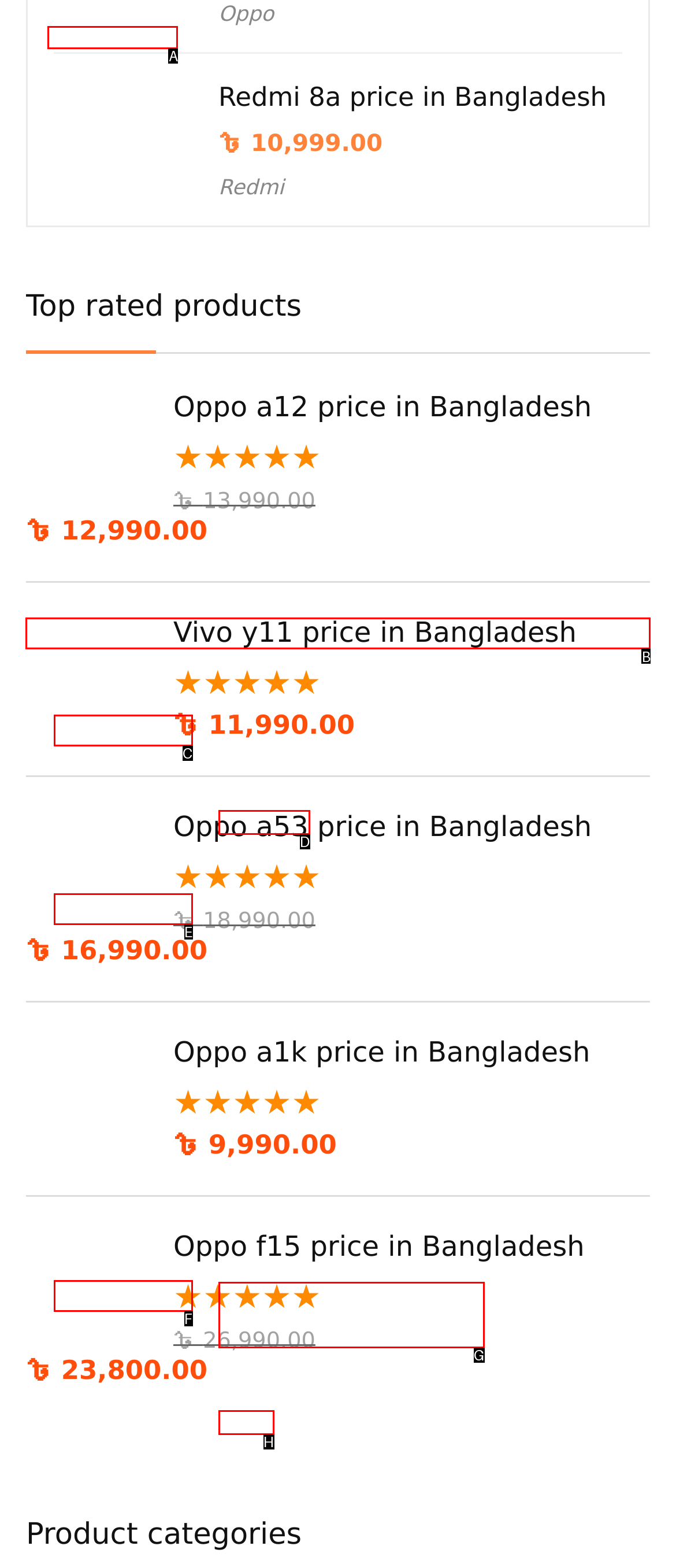Identify the correct UI element to click to follow this instruction: View details of Vivo y11 price in Bangladesh
Respond with the letter of the appropriate choice from the displayed options.

B